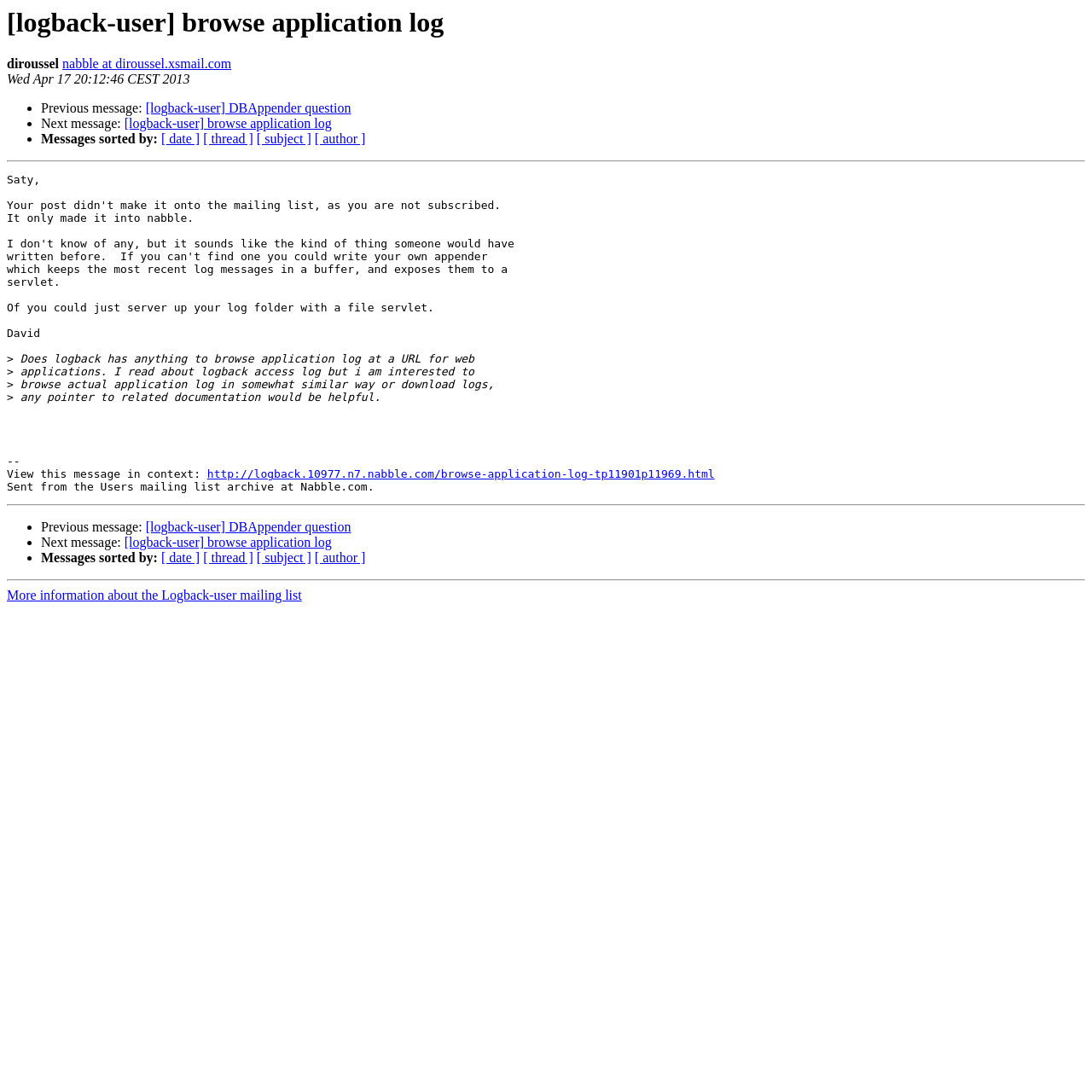Locate the UI element described by http://logback.10977.n7.nabble.com/browse-application-log-tp11901p11969.html and provide its bounding box coordinates. Use the format (top-left x, top-left y, bottom-right x, bottom-right y) with all values as floating point numbers between 0 and 1.

[0.19, 0.428, 0.654, 0.44]